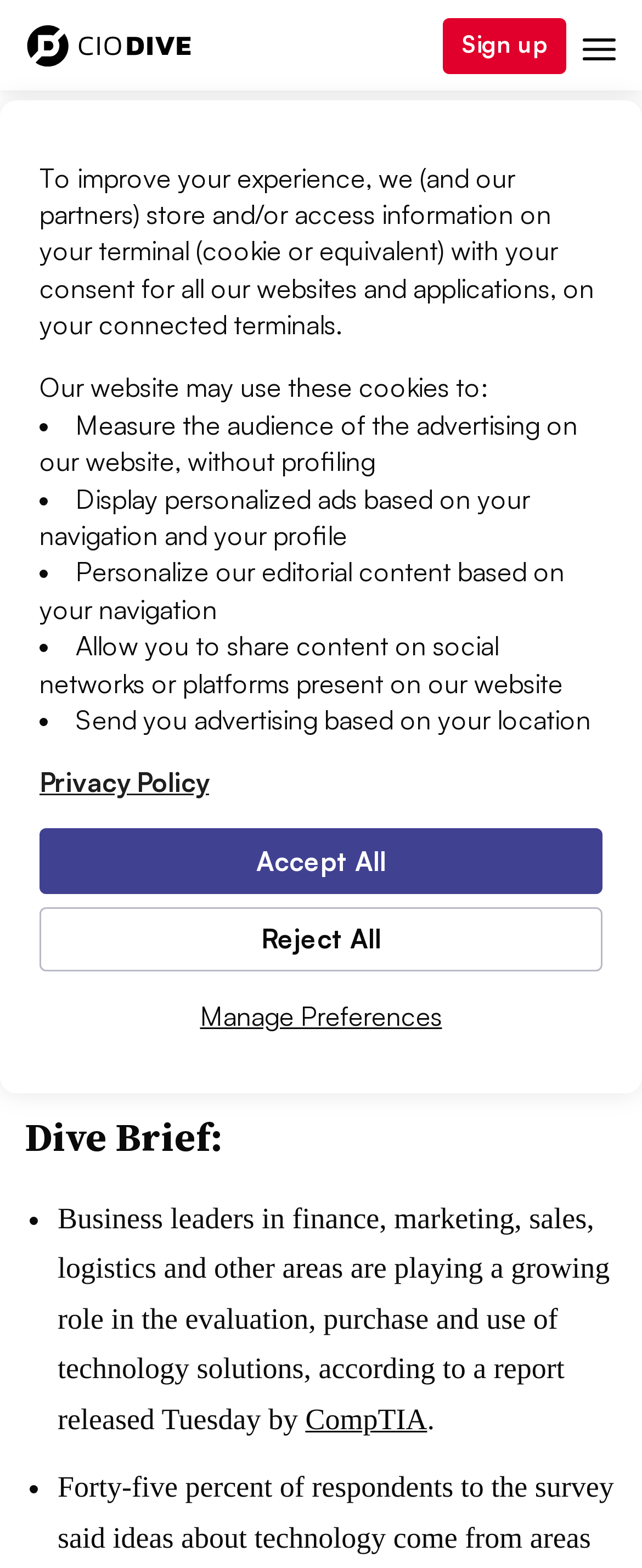Can you find the bounding box coordinates of the area I should click to execute the following instruction: "Click the 'Manage Preferences' button"?

[0.062, 0.628, 0.938, 0.668]